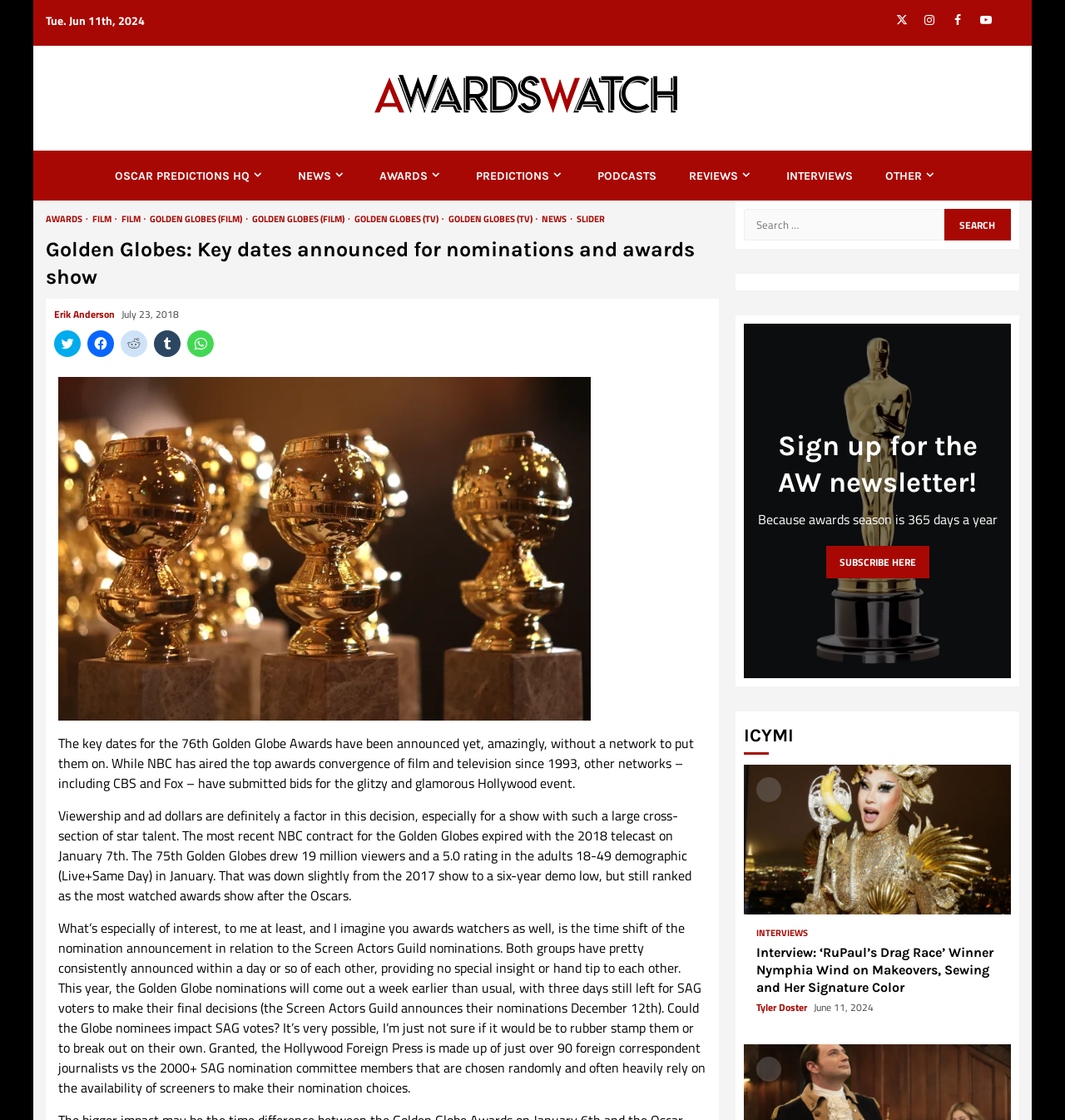Specify the bounding box coordinates for the region that must be clicked to perform the given instruction: "Share on Facebook".

[0.082, 0.295, 0.107, 0.319]